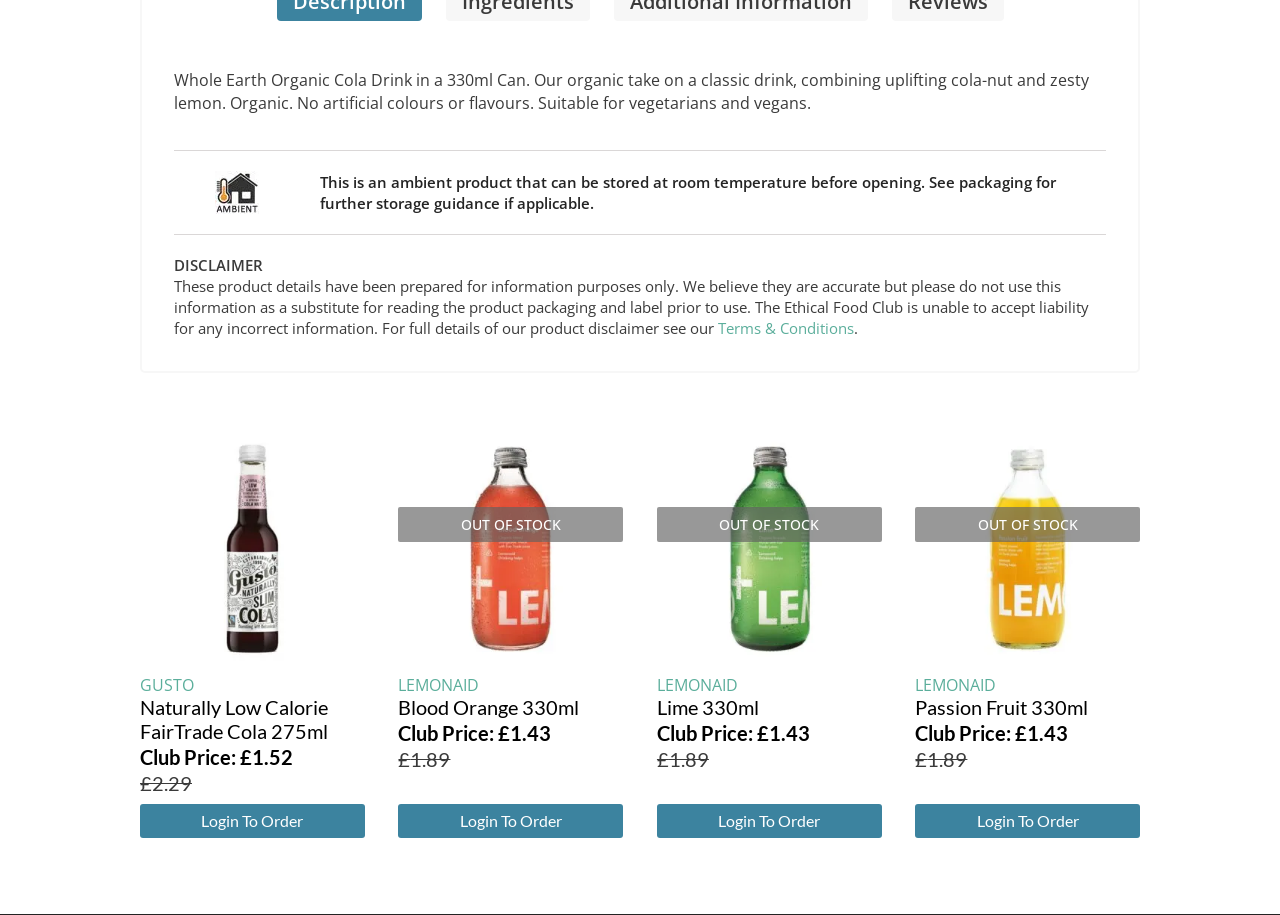Please identify the coordinates of the bounding box for the clickable region that will accomplish this instruction: "View product details of Whole Earth Organic Cola Drink".

[0.136, 0.076, 0.851, 0.124]